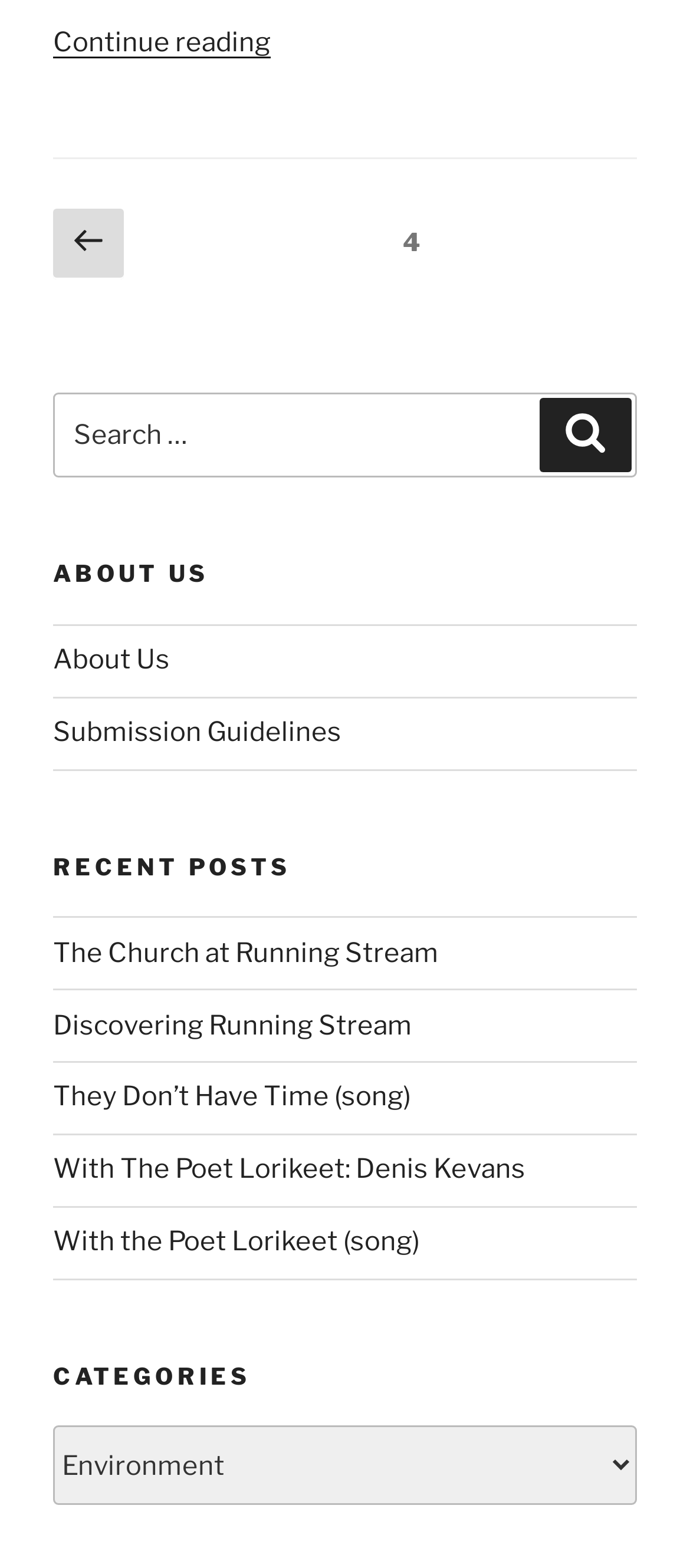Using details from the image, please answer the following question comprehensively:
What is the title of the first post?

The first post is linked with the text 'Continue reading “The Value of the Journey”', which suggests that the title of the first post is 'The Value of the Journey'.